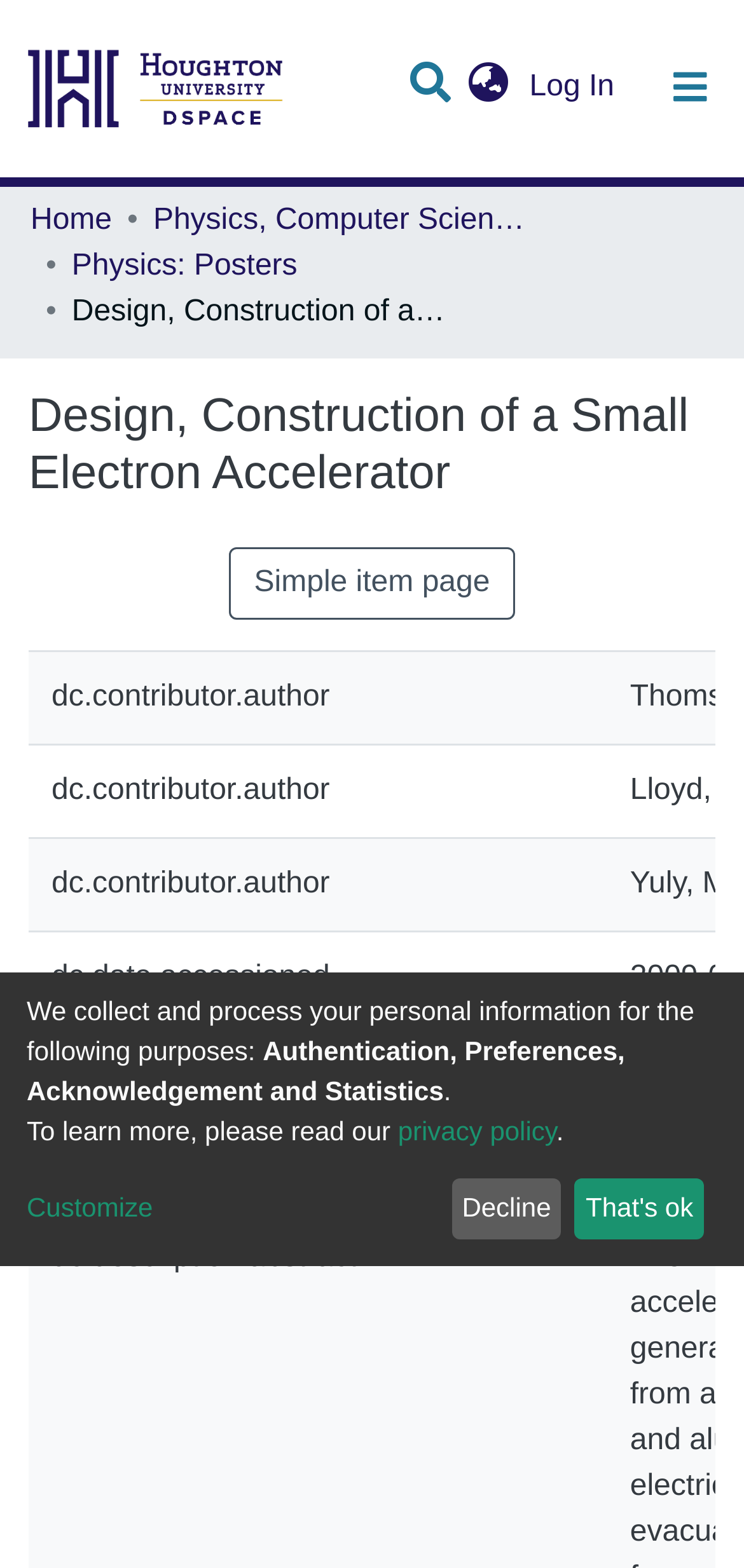Based on the element description Customize, identify the bounding box coordinates for the UI element. The coordinates should be in the format (top-left x, top-left y, bottom-right x, bottom-right y) and within the 0 to 1 range.

[0.036, 0.758, 0.589, 0.784]